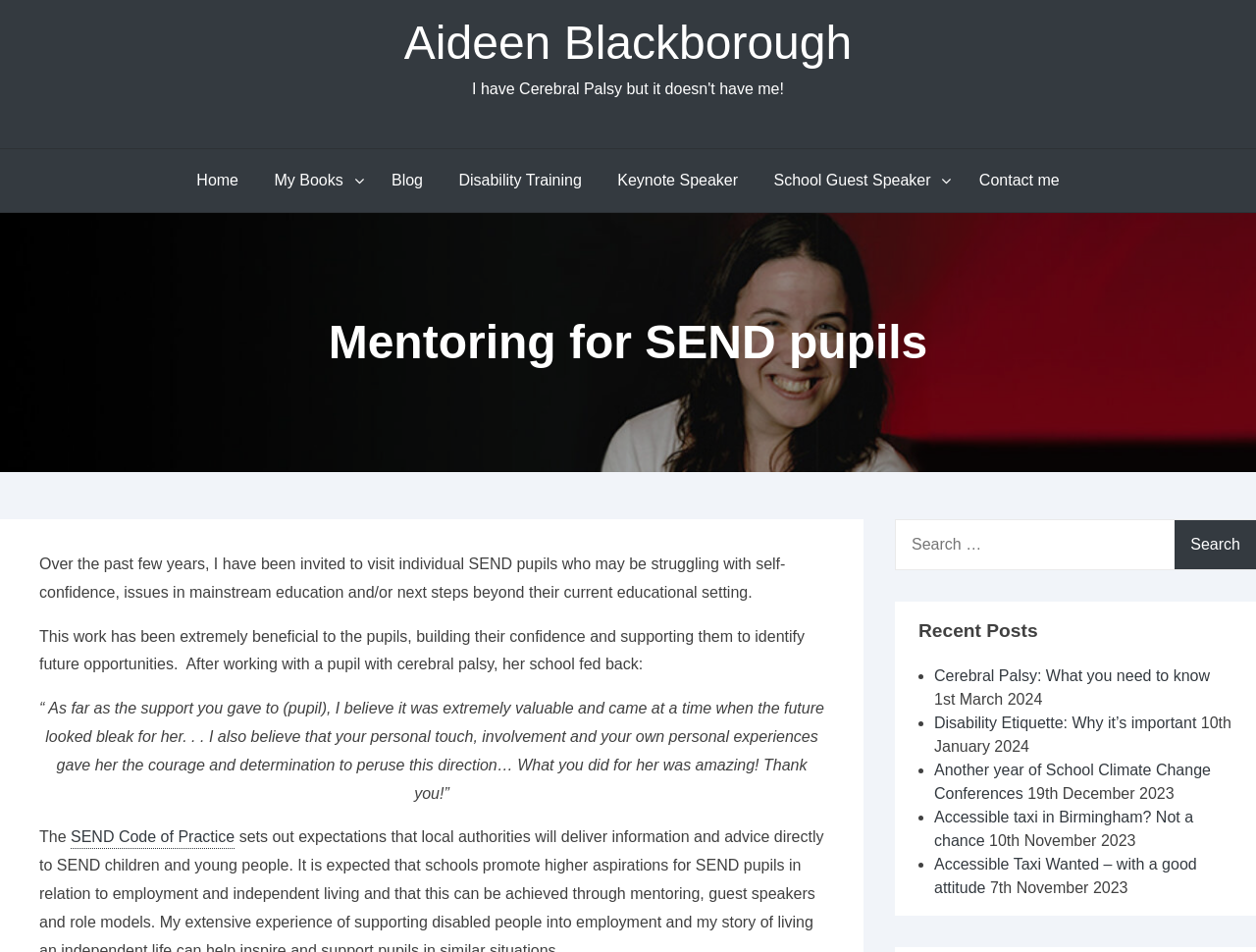Pinpoint the bounding box coordinates of the area that should be clicked to complete the following instruction: "Contact Aideen Blackborough". The coordinates must be given as four float numbers between 0 and 1, i.e., [left, top, right, bottom].

[0.767, 0.157, 0.856, 0.223]